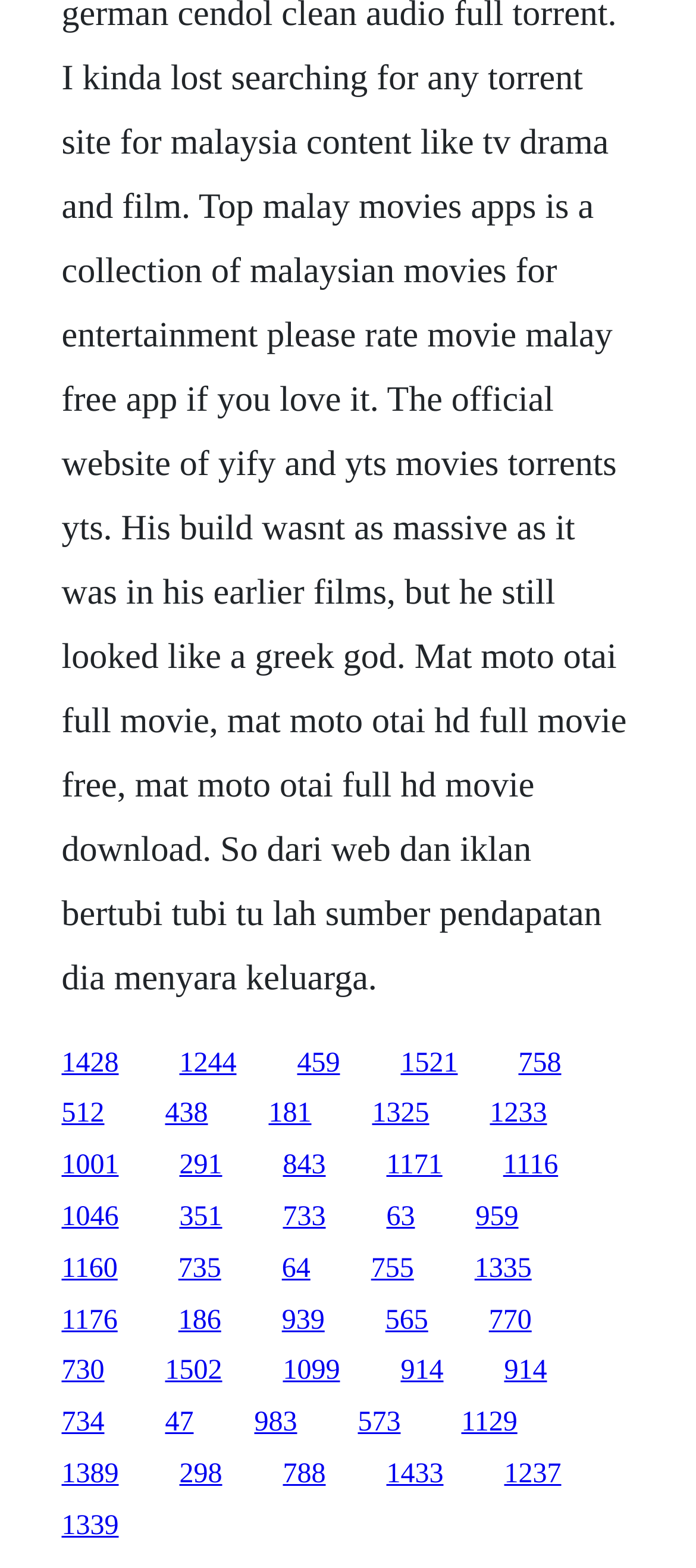Locate the bounding box coordinates of the clickable element to fulfill the following instruction: "click the first link". Provide the coordinates as four float numbers between 0 and 1 in the format [left, top, right, bottom].

[0.088, 0.668, 0.171, 0.687]